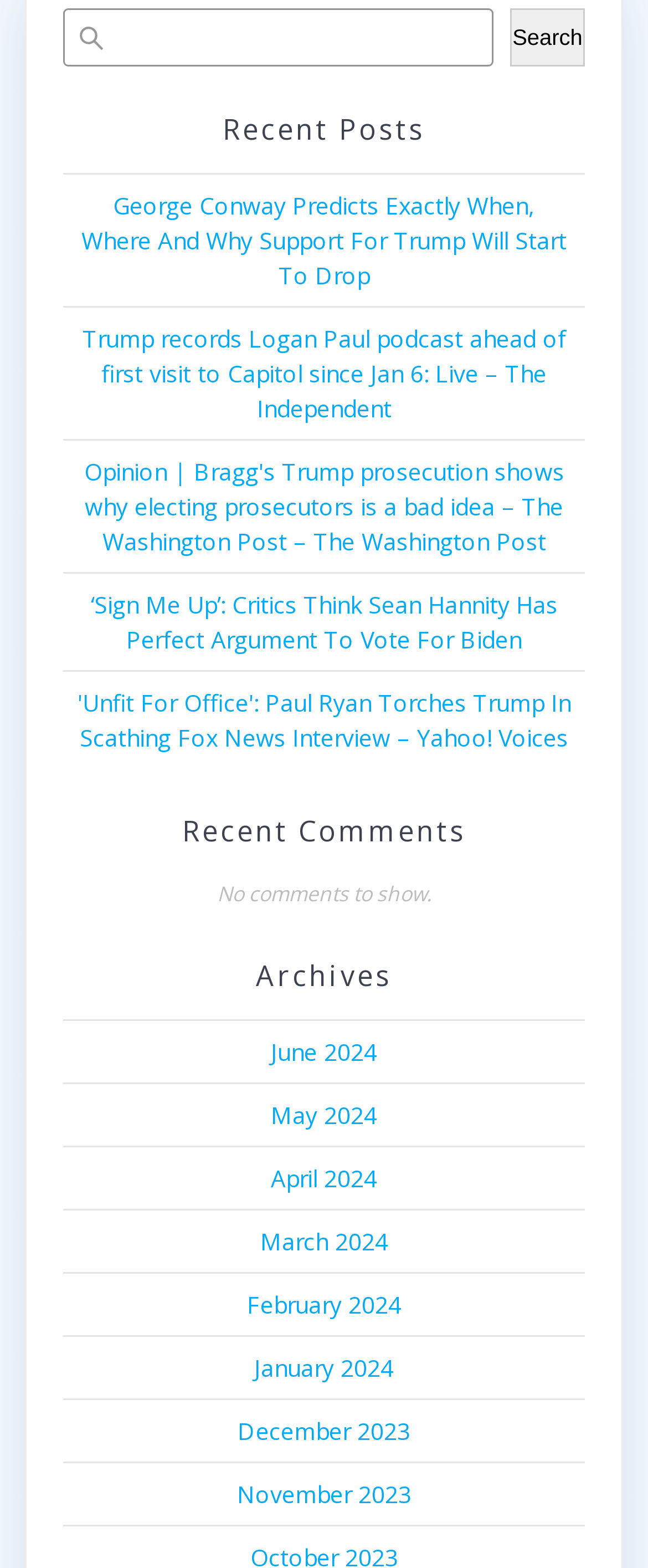Pinpoint the bounding box coordinates of the clickable element to carry out the following instruction: "check recent comments."

[0.098, 0.52, 0.902, 0.541]